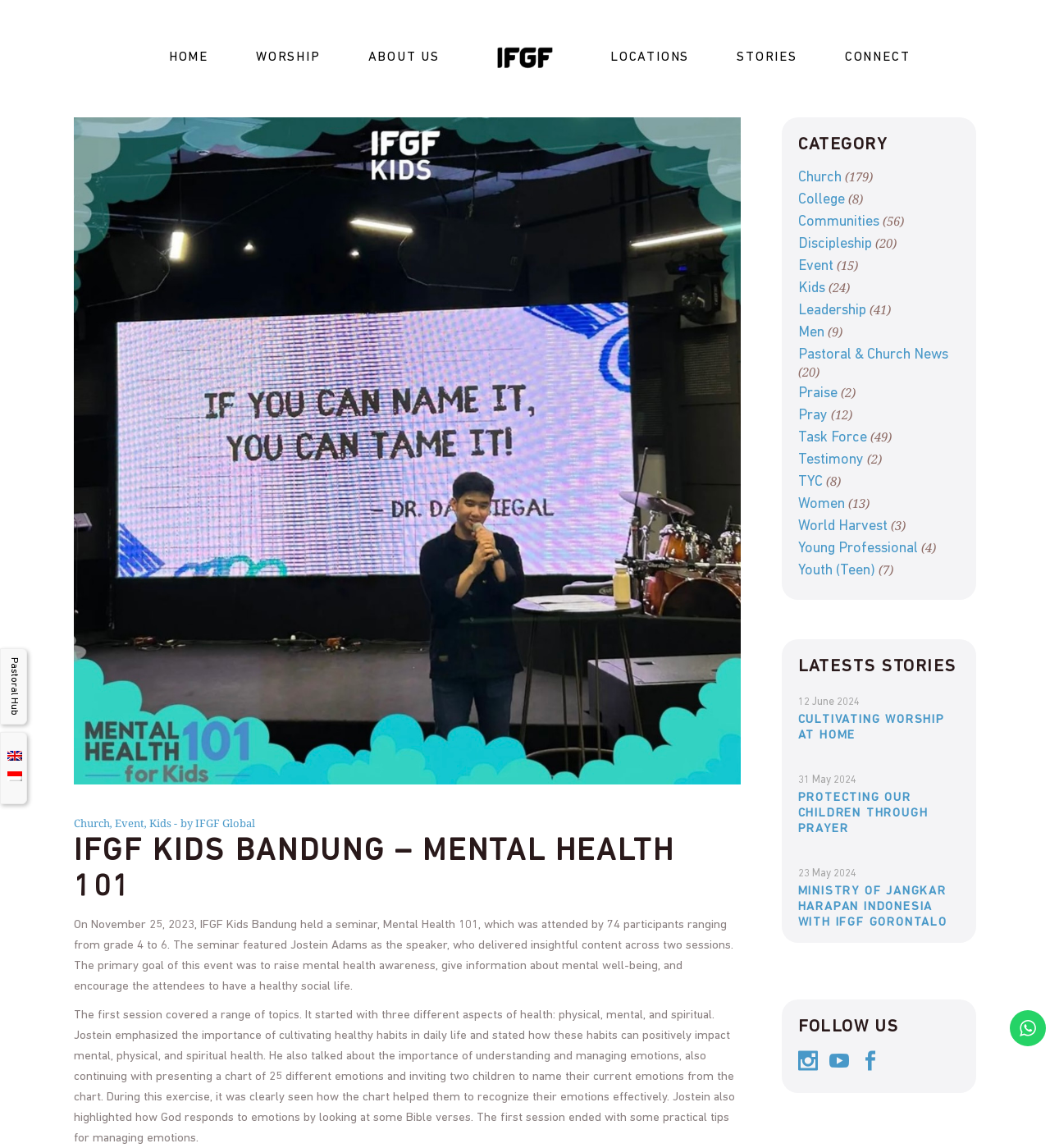Please specify the bounding box coordinates of the clickable region to carry out the following instruction: "Read the 'MENTAL HEALTH 101' article". The coordinates should be four float numbers between 0 and 1, in the format [left, top, right, bottom].

[0.07, 0.727, 0.705, 0.789]